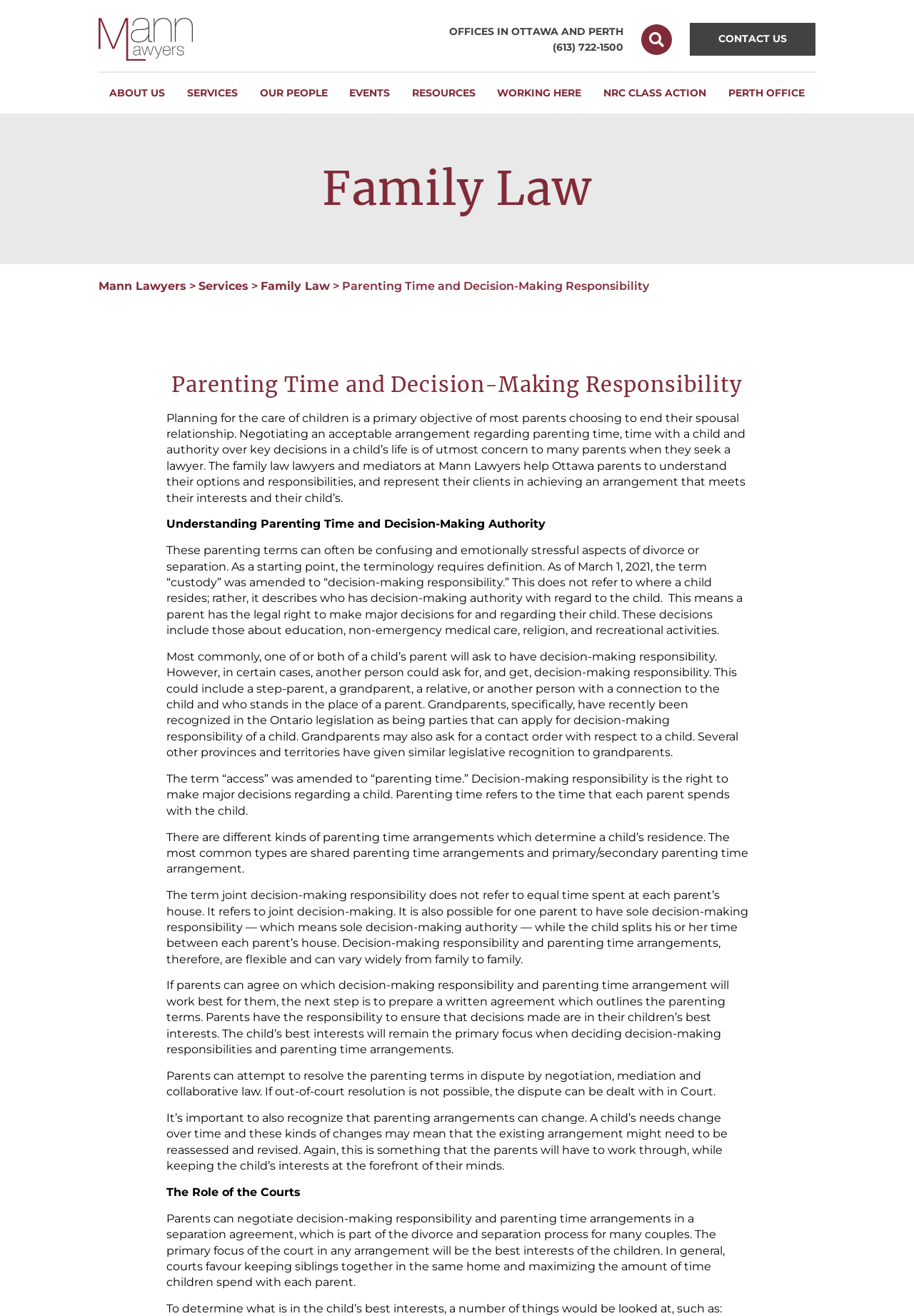What is the purpose of the 'Subscribe to Our Newsletter' section?
Give a single word or phrase as your answer by examining the image.

to receive marketing emails